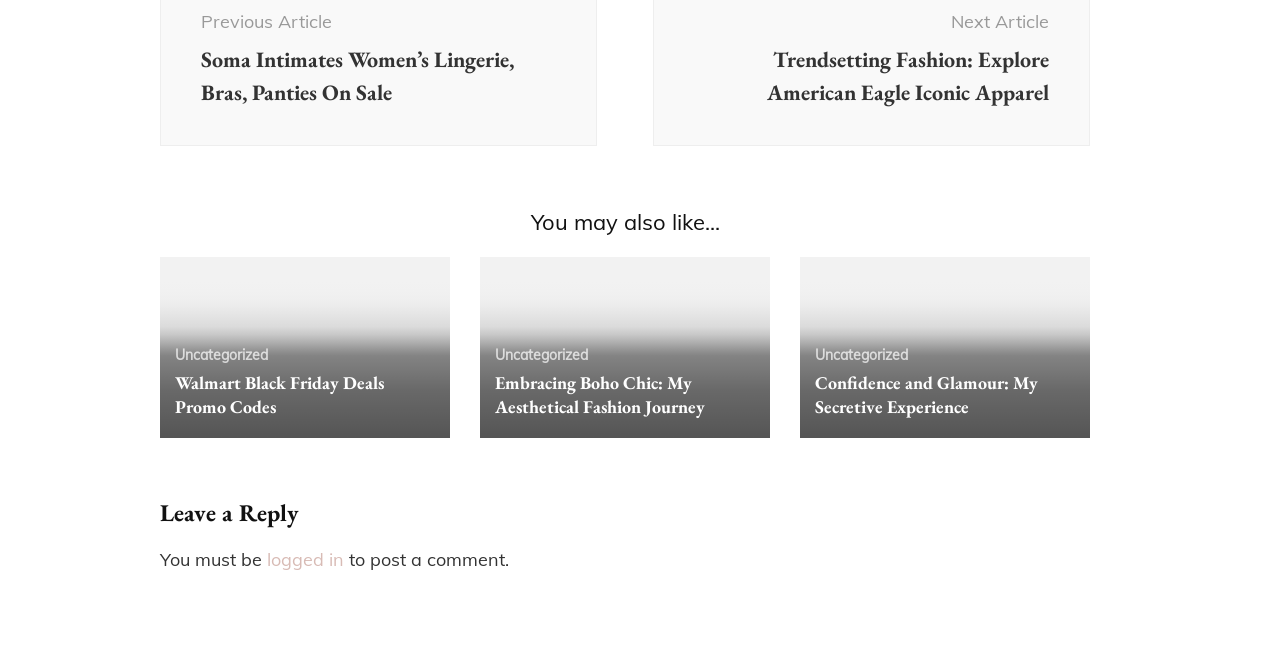What is required to post a comment? Refer to the image and provide a one-word or short phrase answer.

Logged in